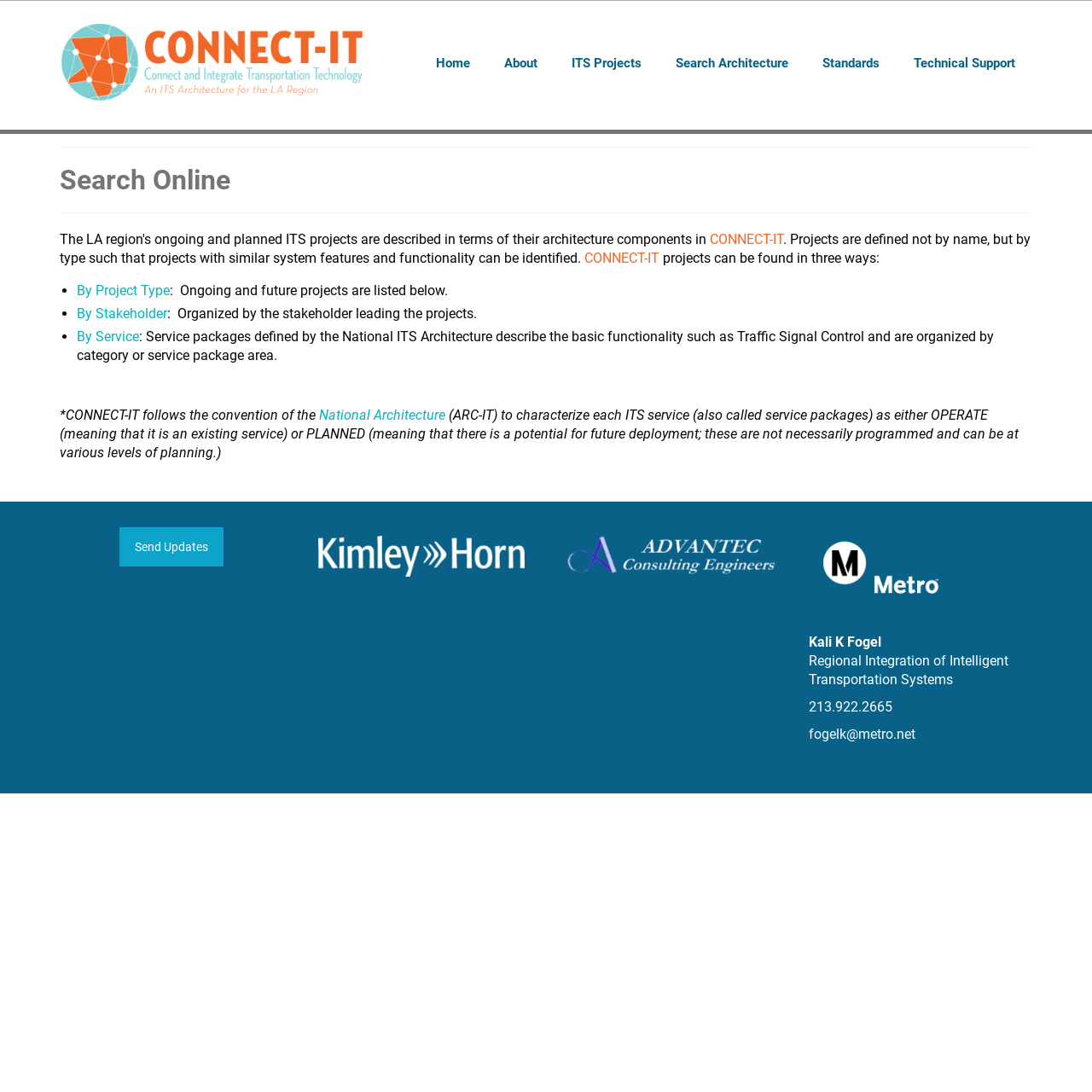Indicate the bounding box coordinates of the element that must be clicked to execute the instruction: "Search for projects by type". The coordinates should be given as four float numbers between 0 and 1, i.e., [left, top, right, bottom].

[0.07, 0.259, 0.155, 0.274]